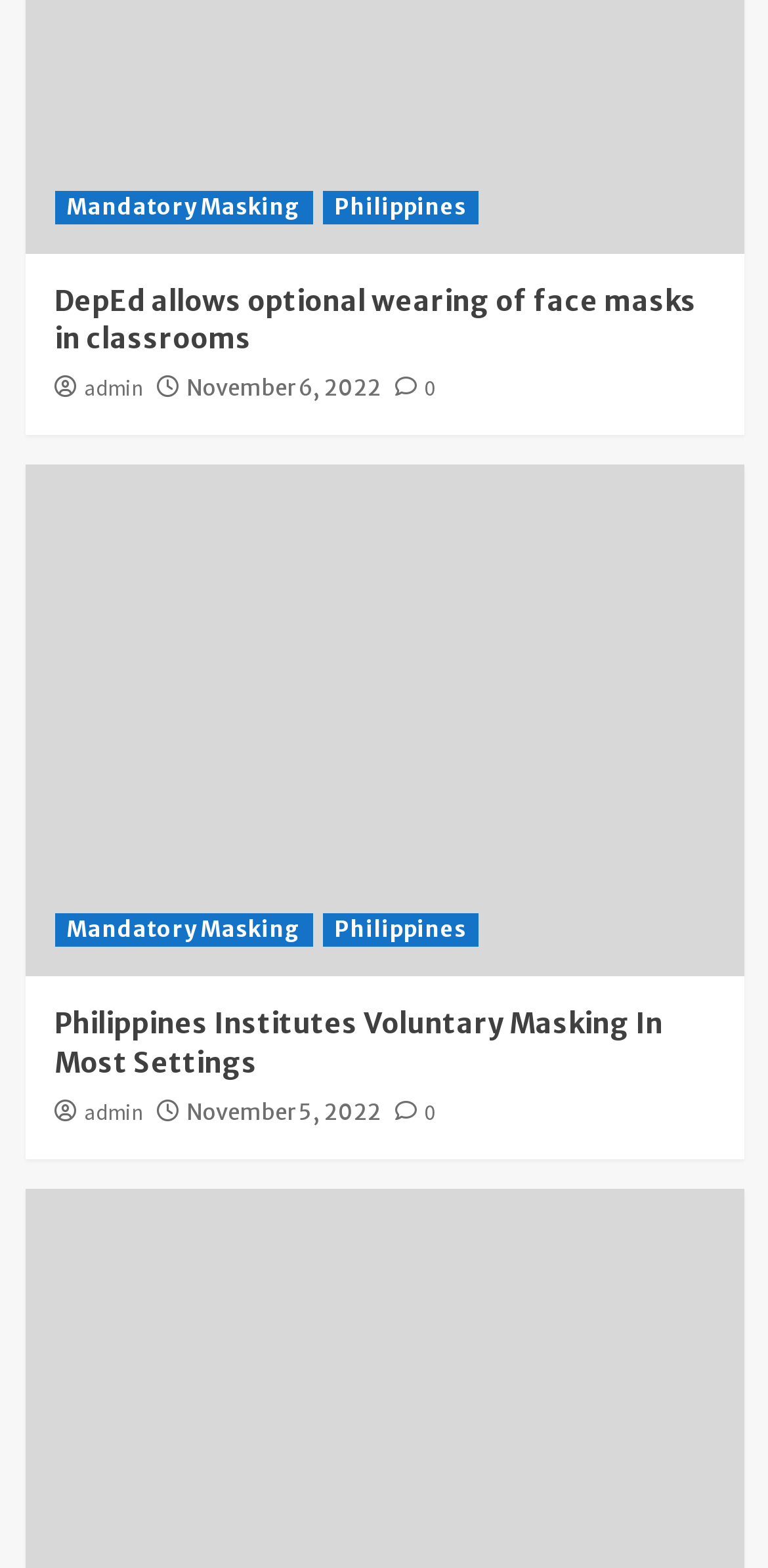Kindly provide the bounding box coordinates of the section you need to click on to fulfill the given instruction: "Check the news from 'November 6, 2022'".

[0.242, 0.238, 0.496, 0.256]